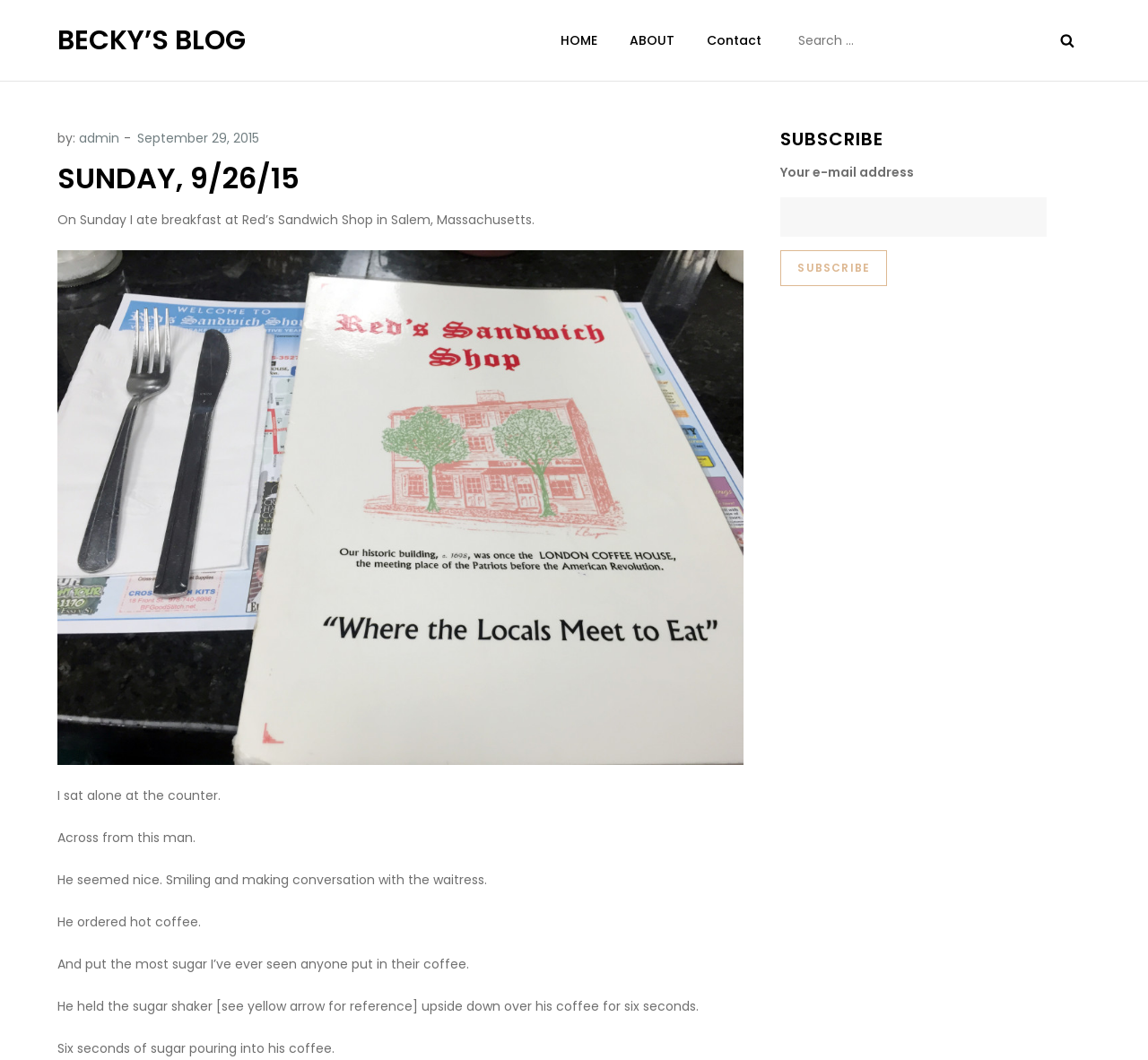Give the bounding box coordinates for this UI element: "September 29, 2015July 24, 2022". The coordinates should be four float numbers between 0 and 1, arranged as [left, top, right, bottom].

[0.12, 0.122, 0.226, 0.139]